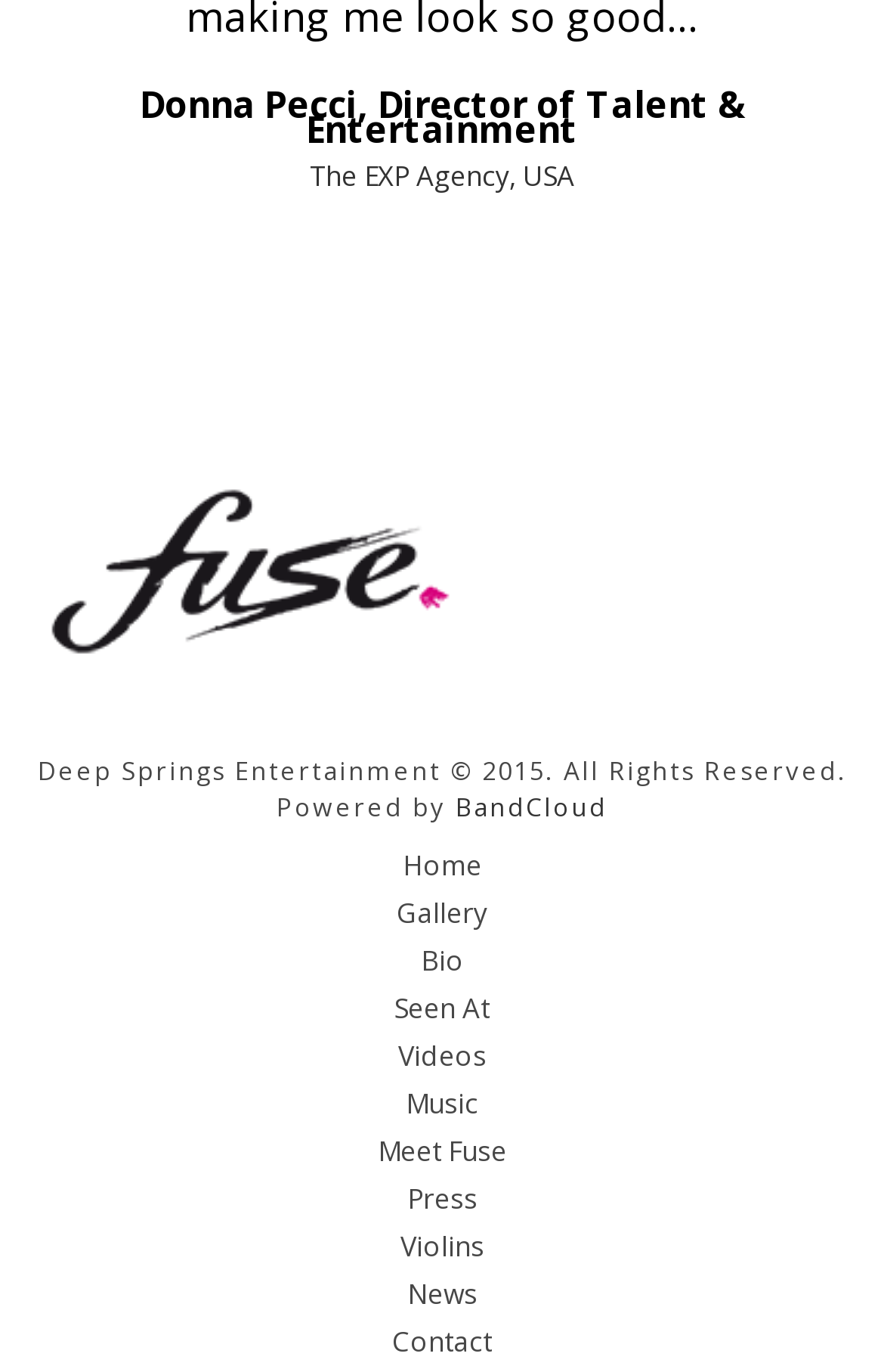Please find and report the bounding box coordinates of the element to click in order to perform the following action: "Visit Werbeagentur Praxmarer". The coordinates should be expressed as four float numbers between 0 and 1, in the format [left, top, right, bottom].

None